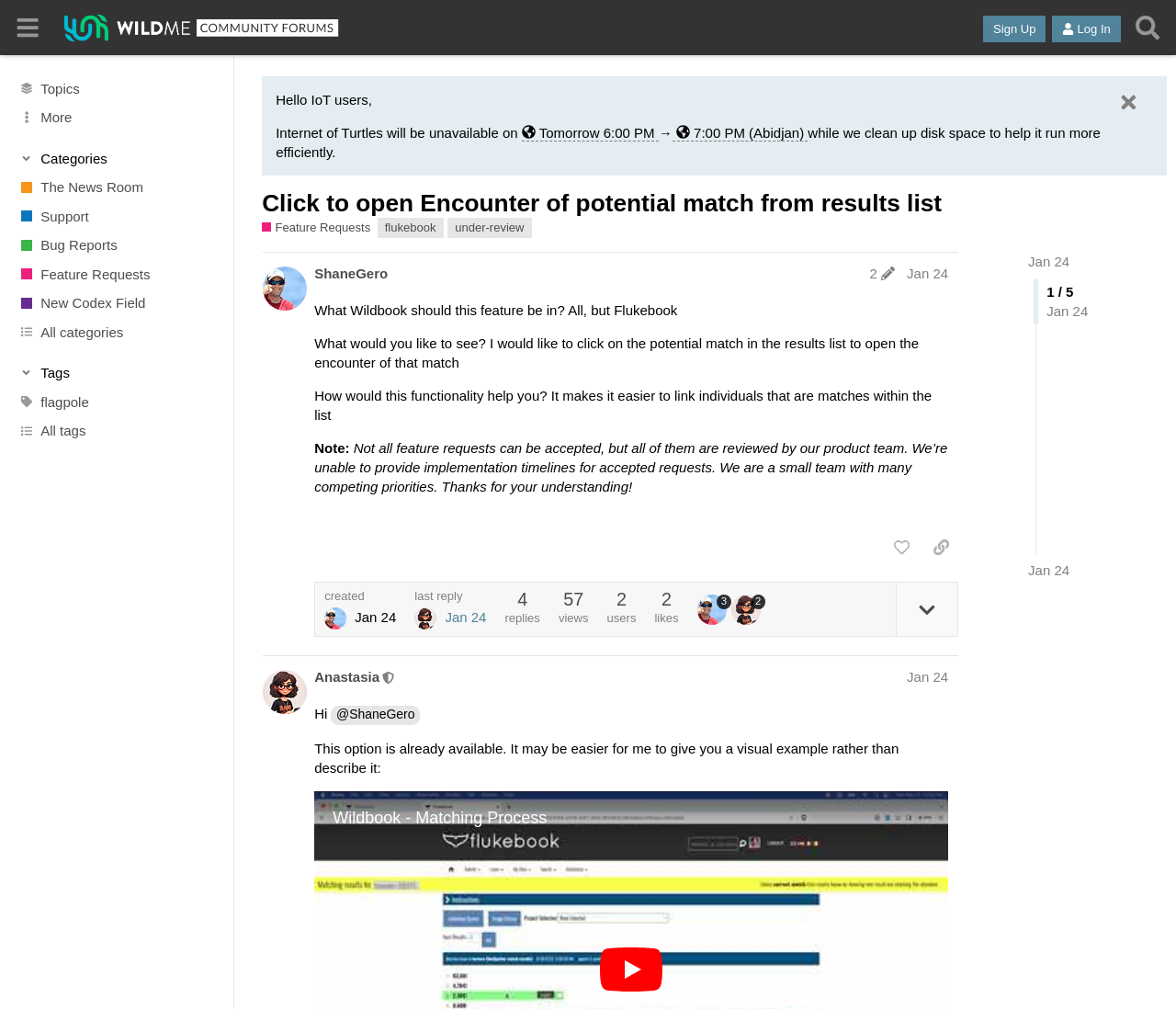Please determine the bounding box coordinates of the element to click on in order to accomplish the following task: "Click on the 'Feature Requests' link". Ensure the coordinates are four float numbers ranging from 0 to 1, i.e., [left, top, right, bottom].

[0.223, 0.218, 0.315, 0.234]